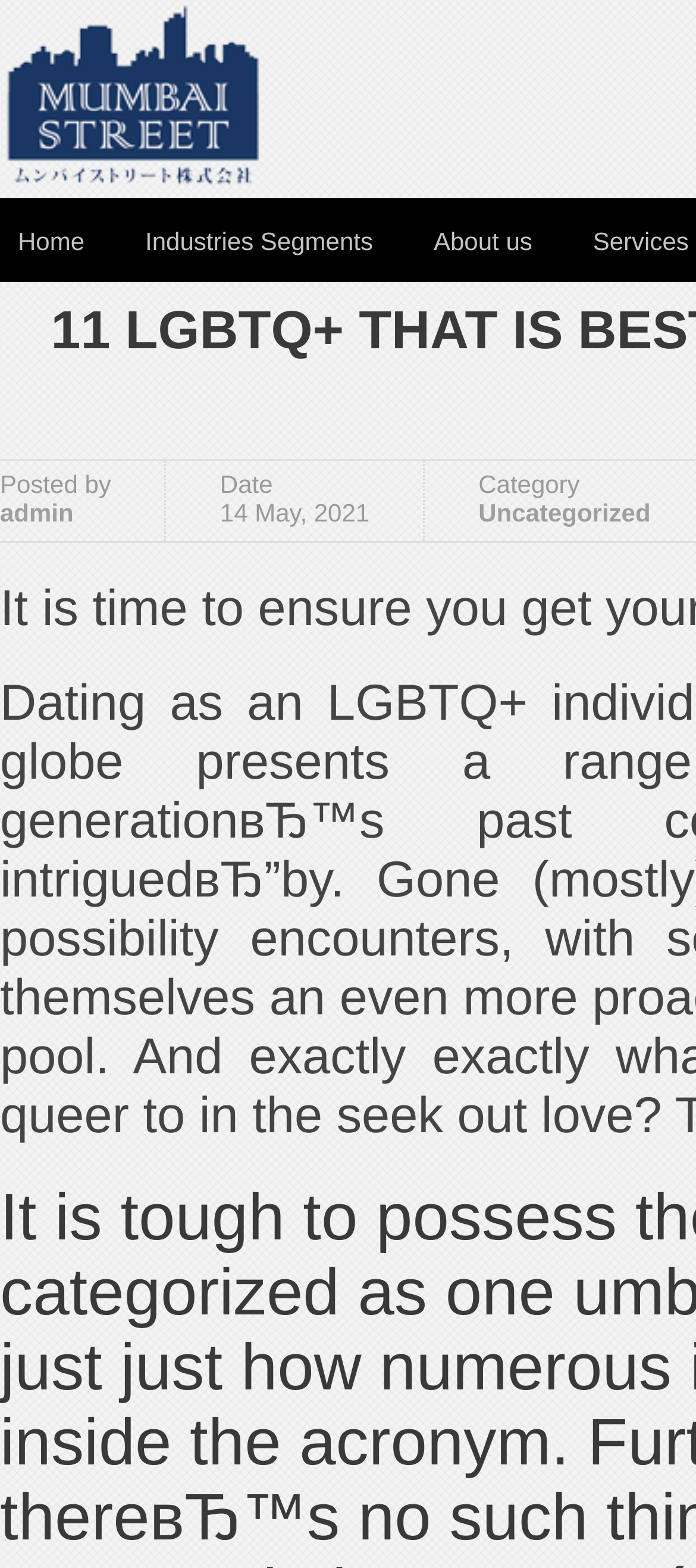Give a one-word or short-phrase answer to the following question: 
What category is the post under?

Uncategorized